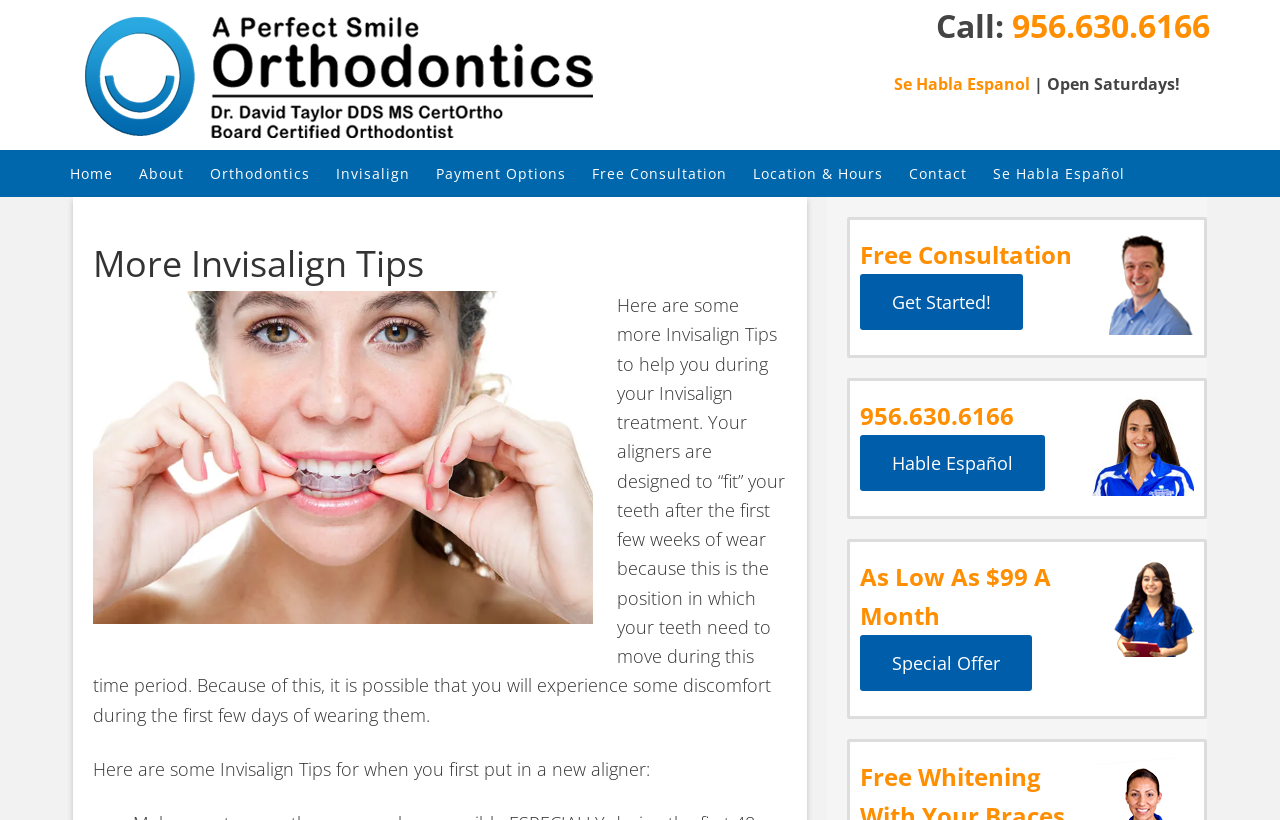Please identify the bounding box coordinates of the element's region that should be clicked to execute the following instruction: "Click ABOUT US". The bounding box coordinates must be four float numbers between 0 and 1, i.e., [left, top, right, bottom].

None